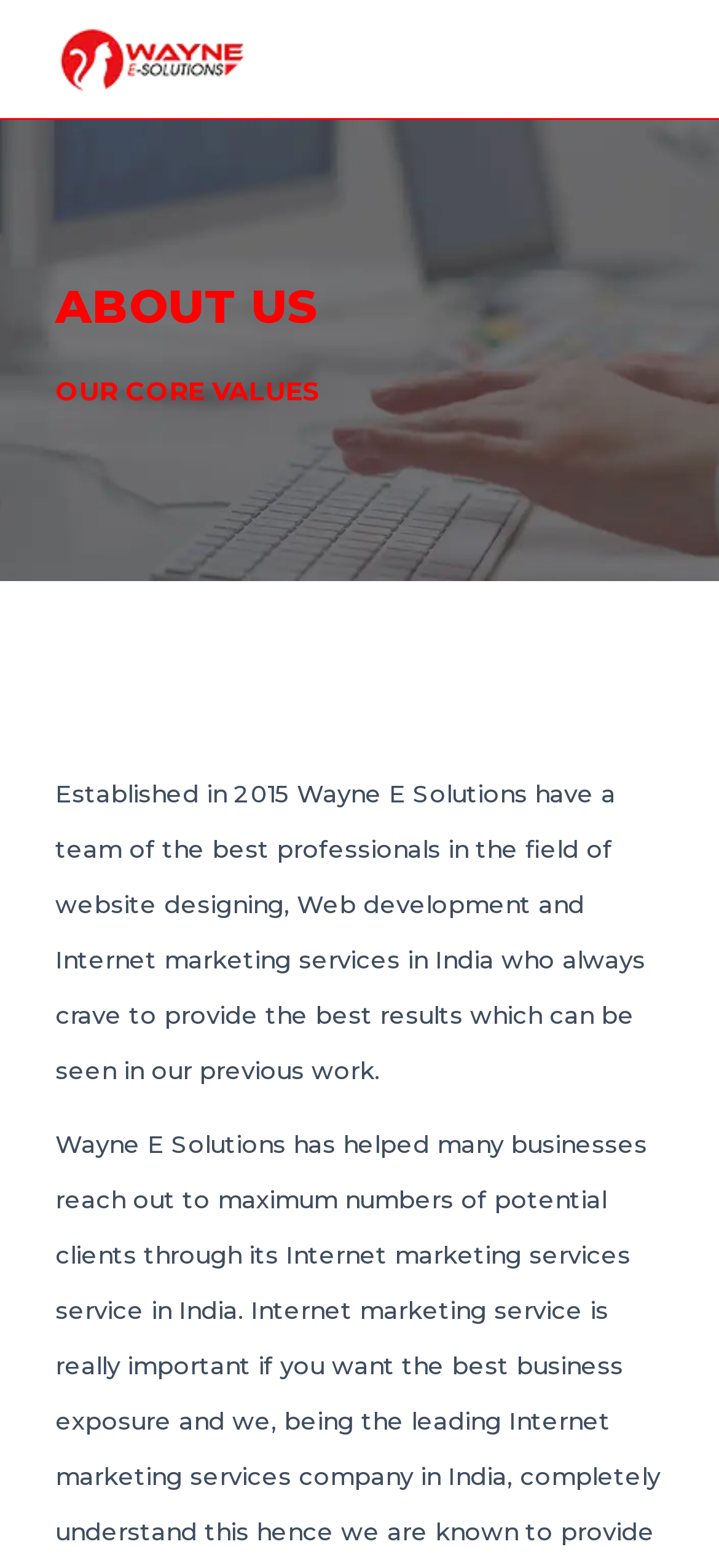What services does Wayne E Solutions provide?
From the image, respond using a single word or phrase.

Website designing, Web development, Internet marketing